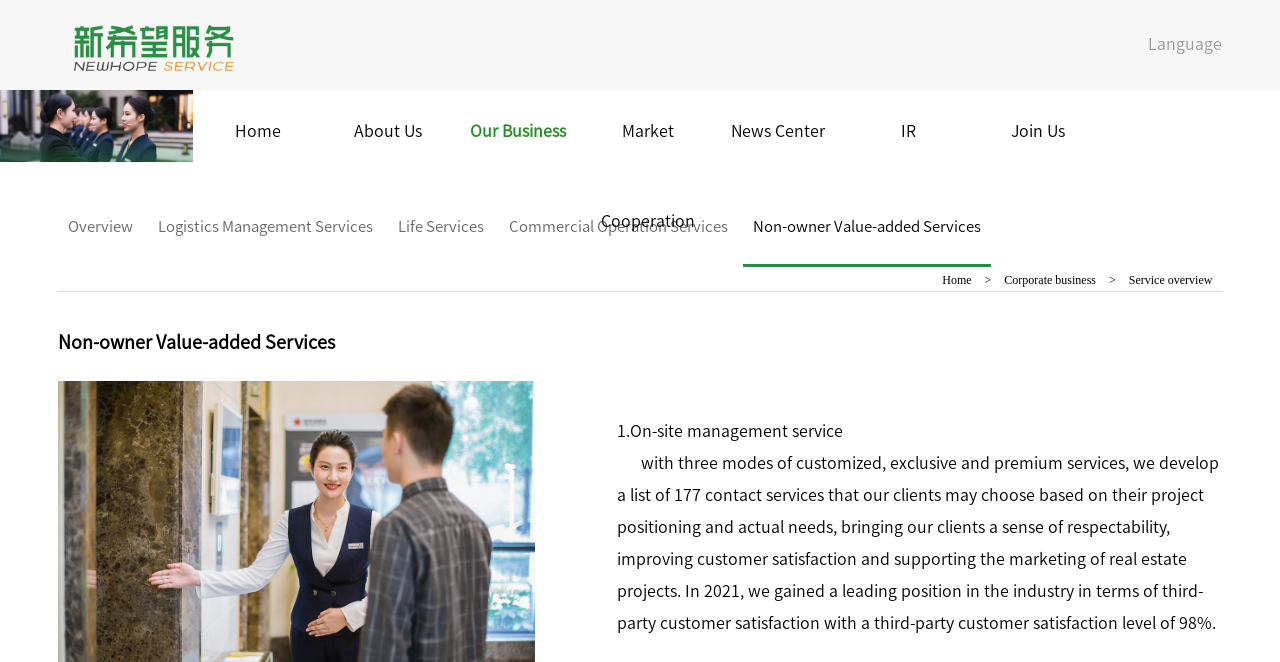Please mark the clickable region by giving the bounding box coordinates needed to complete this instruction: "Go to Home page".

None